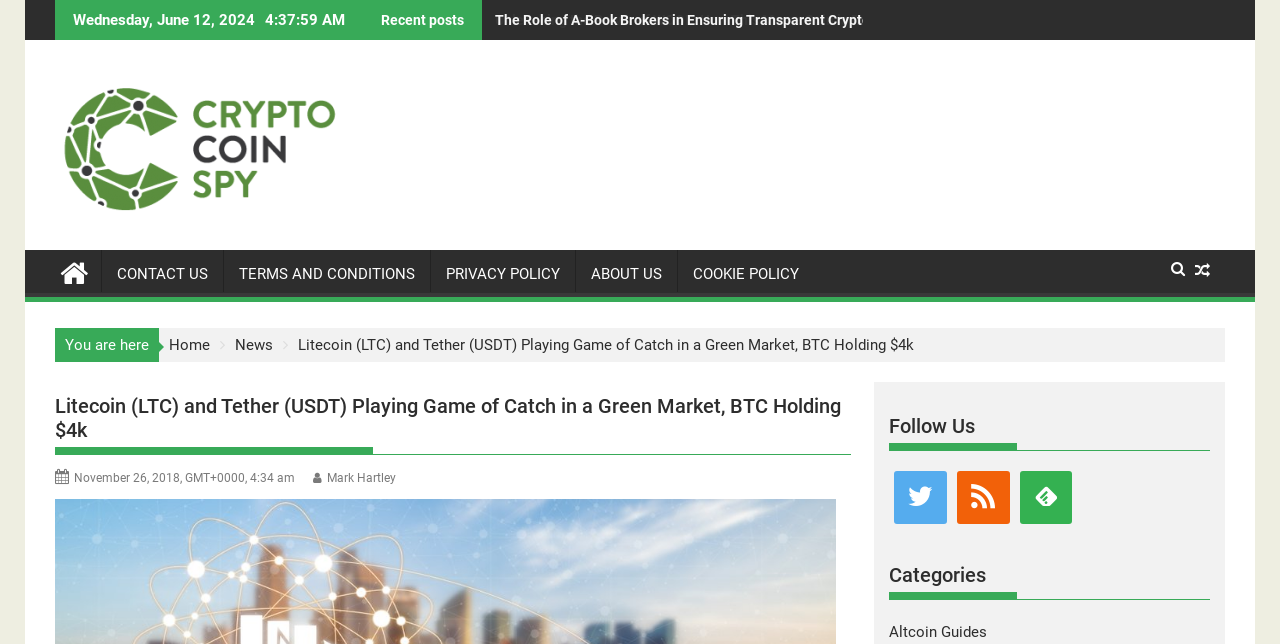What is the category of the article?
We need a detailed and meticulous answer to the question.

I found the category of the article by looking at the 'Categories' section, where it says 'Altcoin Guides' in a link element.